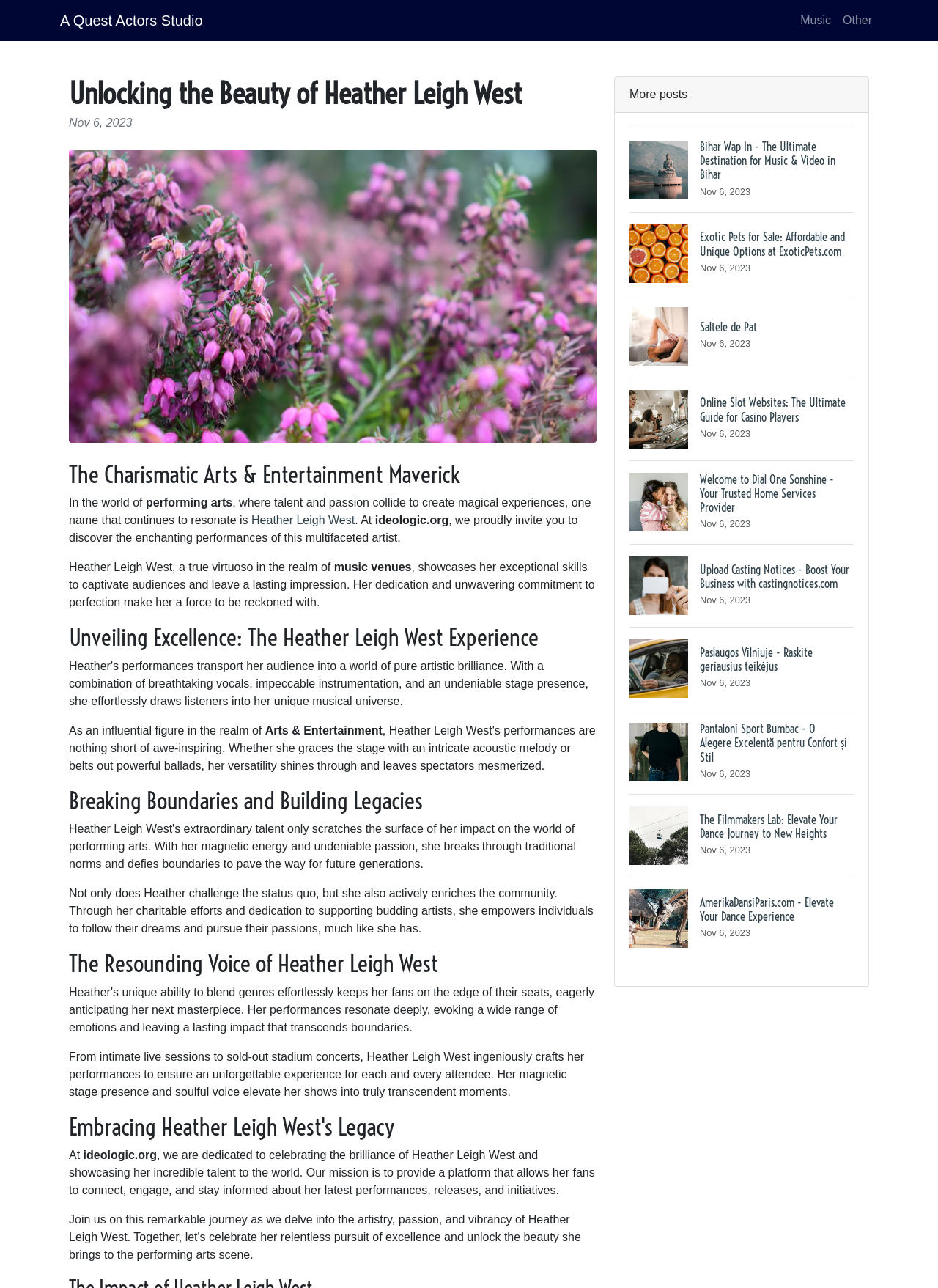What is the name of the artist featured on this webpage?
Refer to the image and offer an in-depth and detailed answer to the question.

By analyzing the webpage content, I found that the name 'Heather Leigh West' is mentioned multiple times, and it is clear that she is the main subject of the webpage. The heading 'Unlocking the Beauty of Heather Leigh West' and the text 'Heather Leigh West, a true virtuoso in the realm of music venues' both suggest that she is the artist being featured.